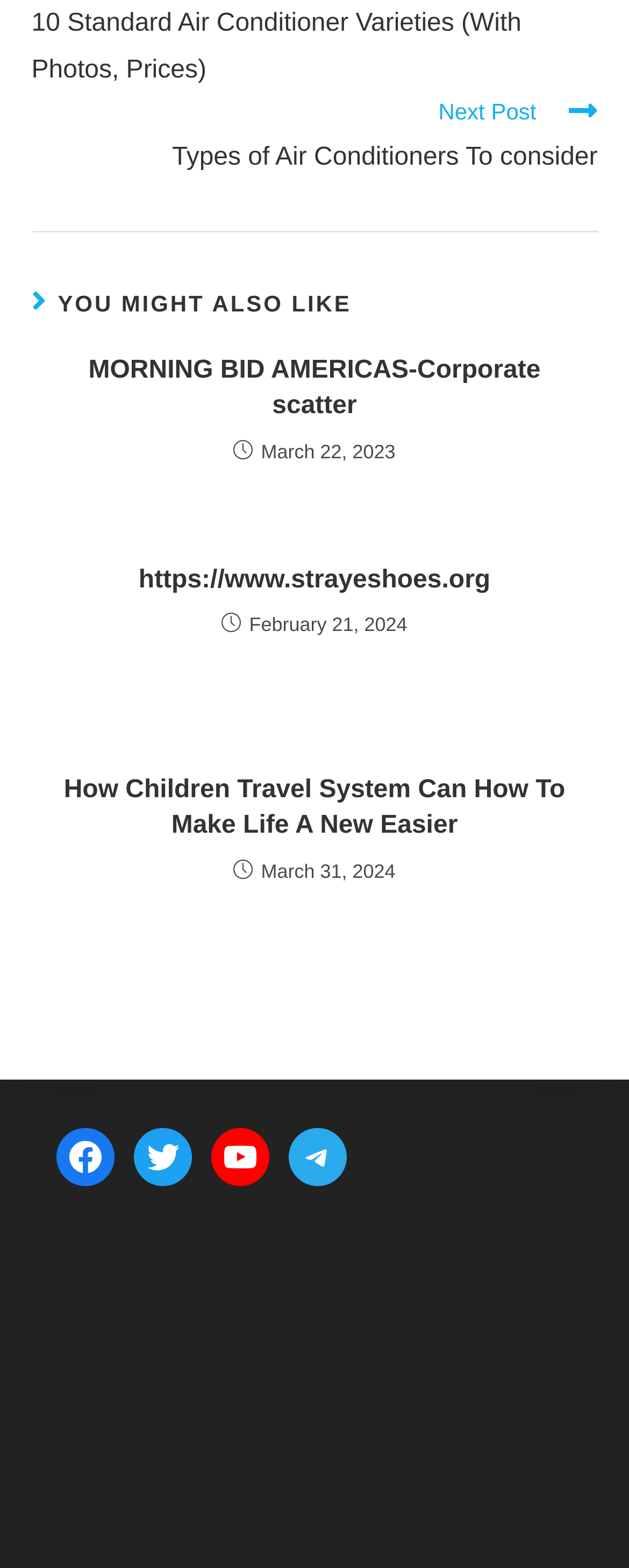What is the title of the second article?
Please ensure your answer to the question is detailed and covers all necessary aspects.

I looked at the heading elements associated with each article and found that the title of the second article is 'https://www.strayeshoes.org'.